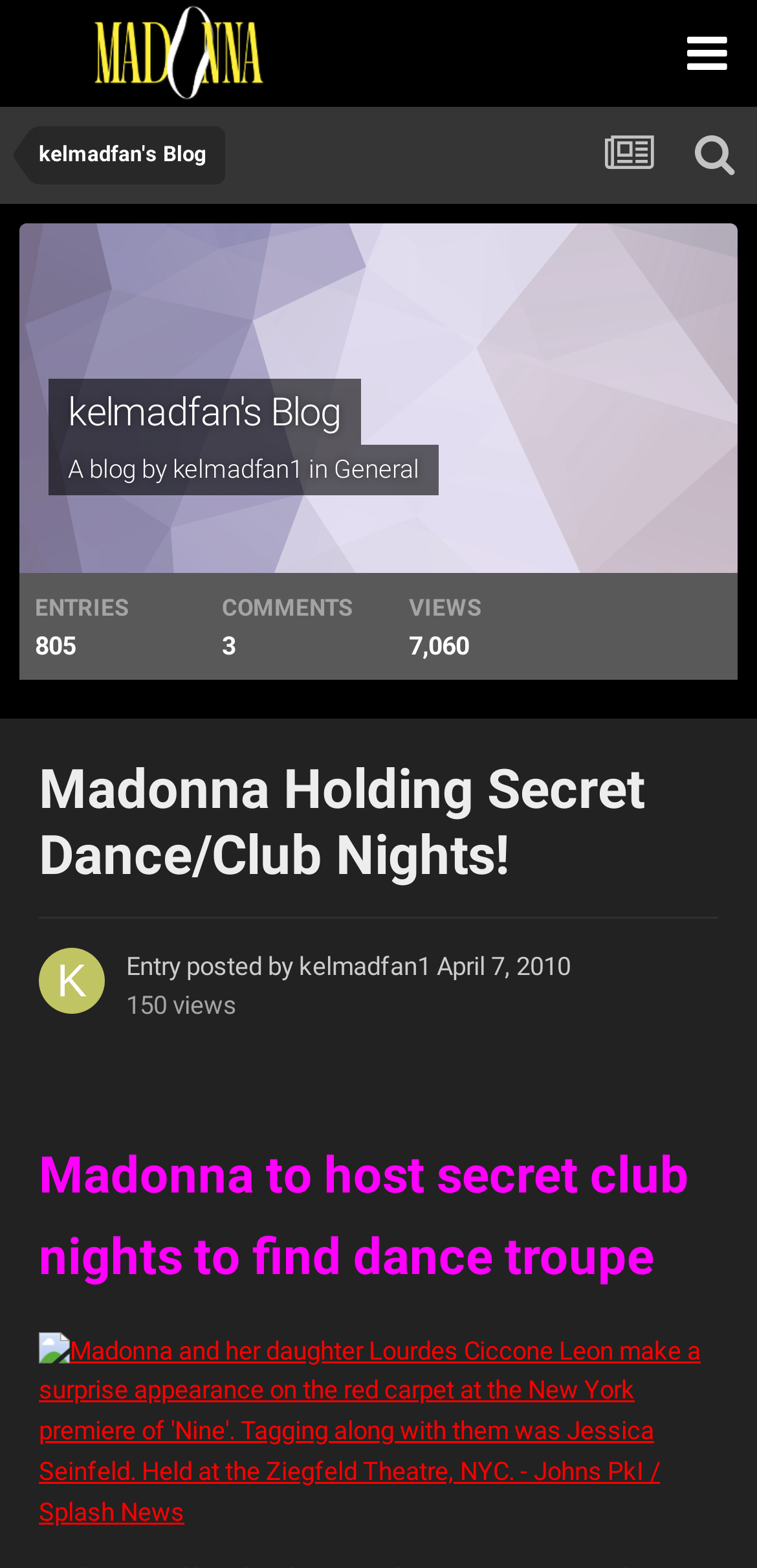Identify the bounding box coordinates of the clickable region to carry out the given instruction: "View LOCAL EVENTS".

None